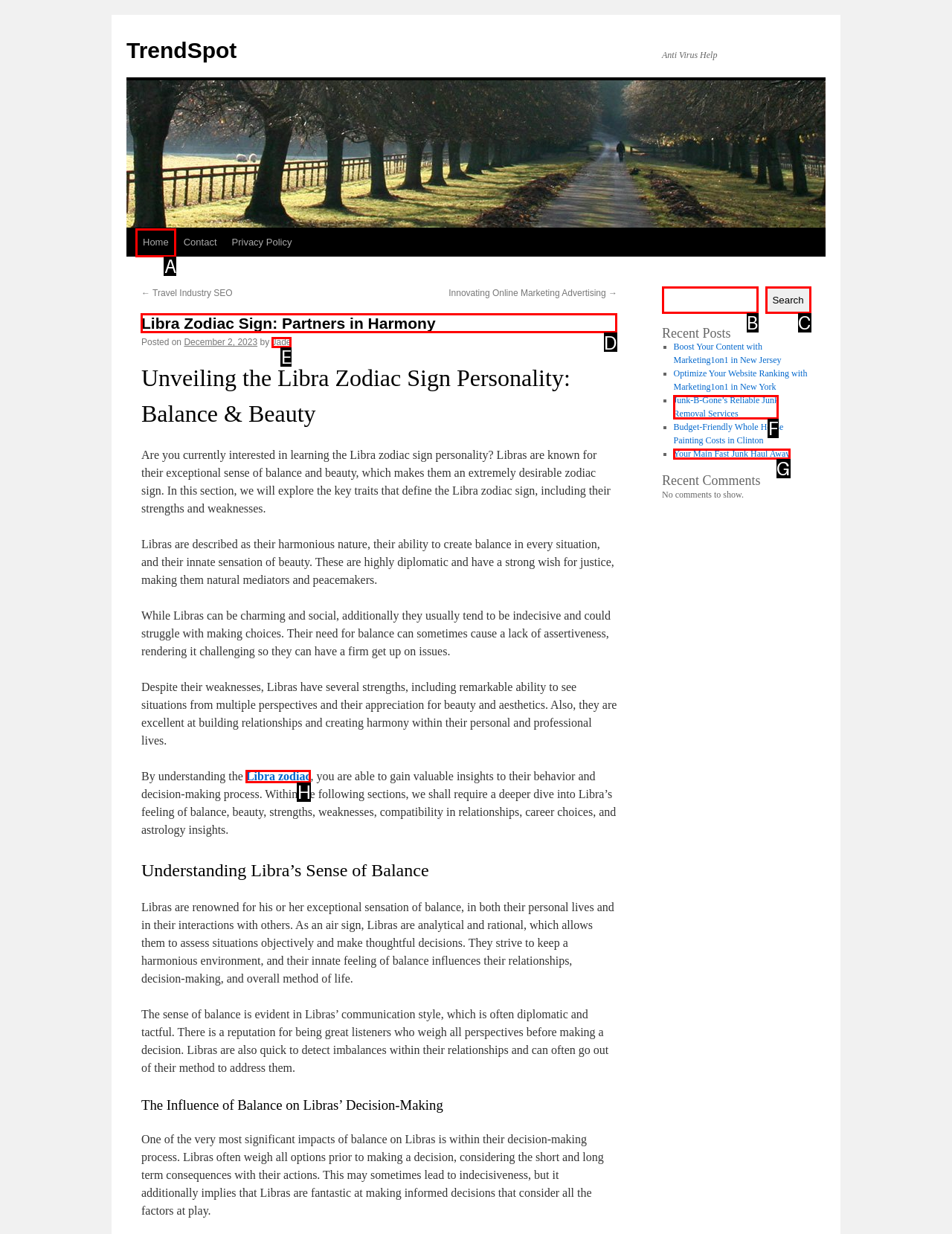Point out the letter of the HTML element you should click on to execute the task: Read the 'Libra Zodiac Sign: Partners in Harmony' article
Reply with the letter from the given options.

D